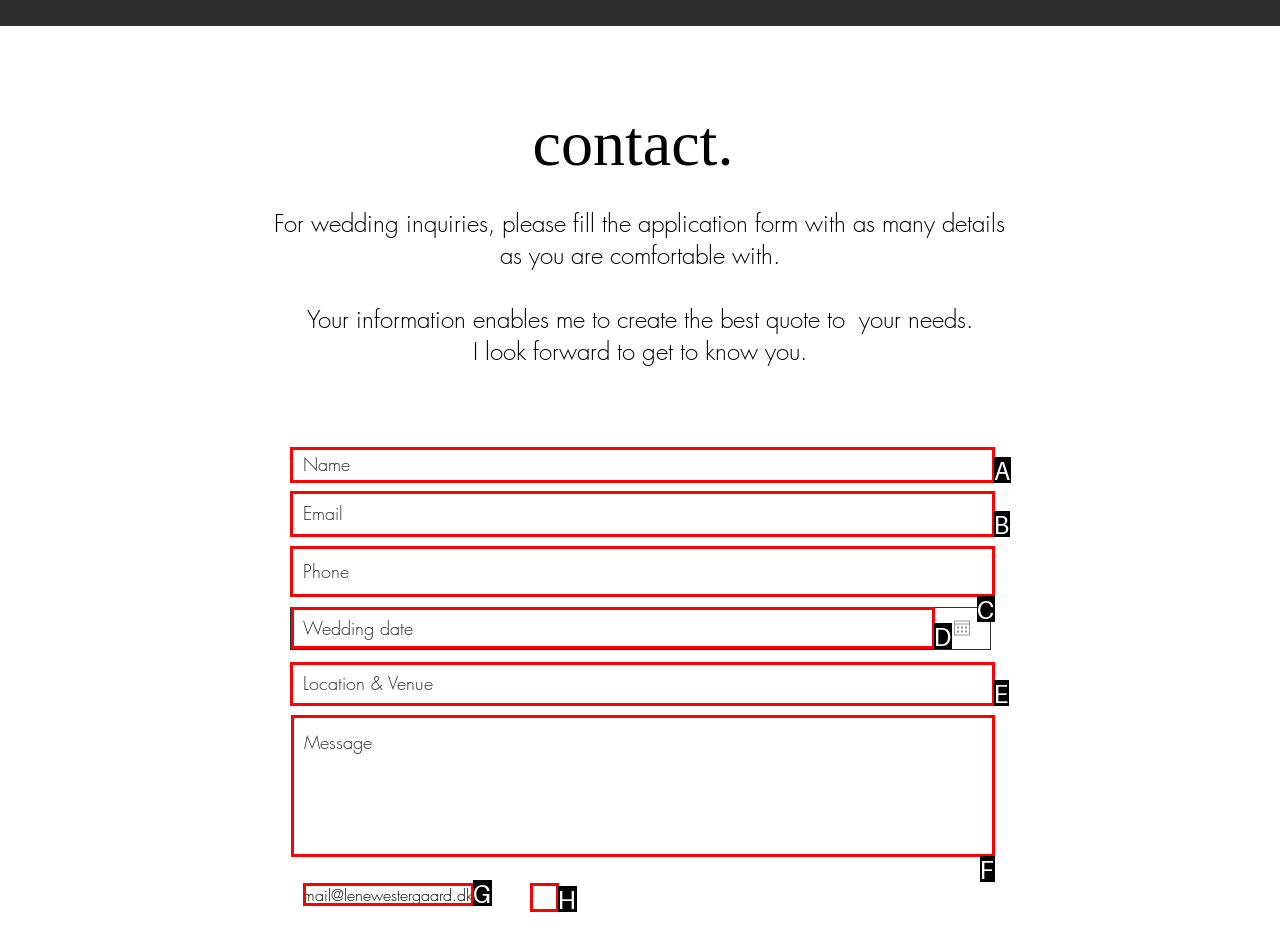Which option aligns with the description: placeholder="Wedding date"? Respond by selecting the correct letter.

D